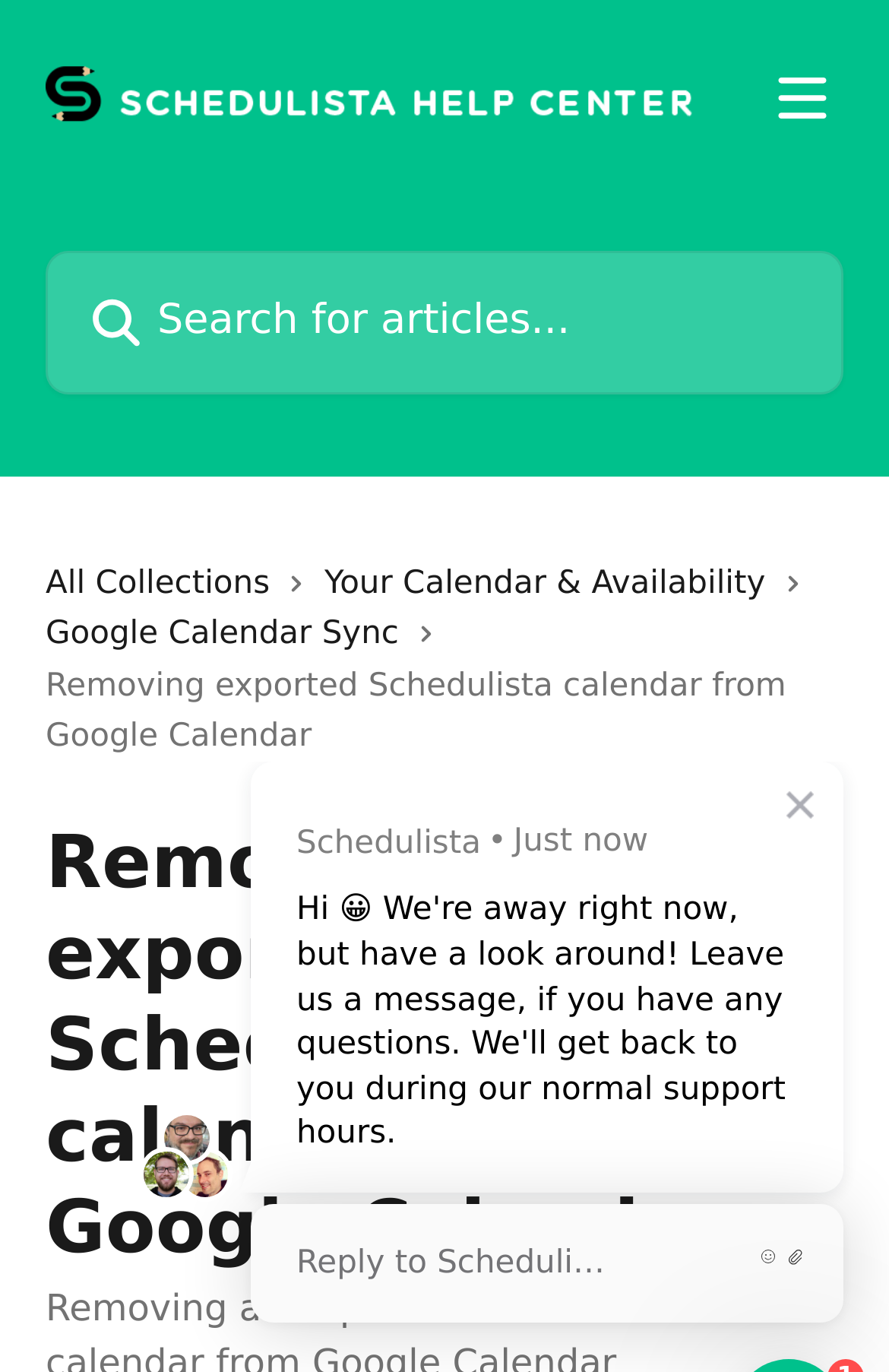Based on what you see in the screenshot, provide a thorough answer to this question: What is the name of the help center?

The name of the help center can be found in the top-left corner of the webpage, where it says 'Schedulista Help Center' with an image next to it.